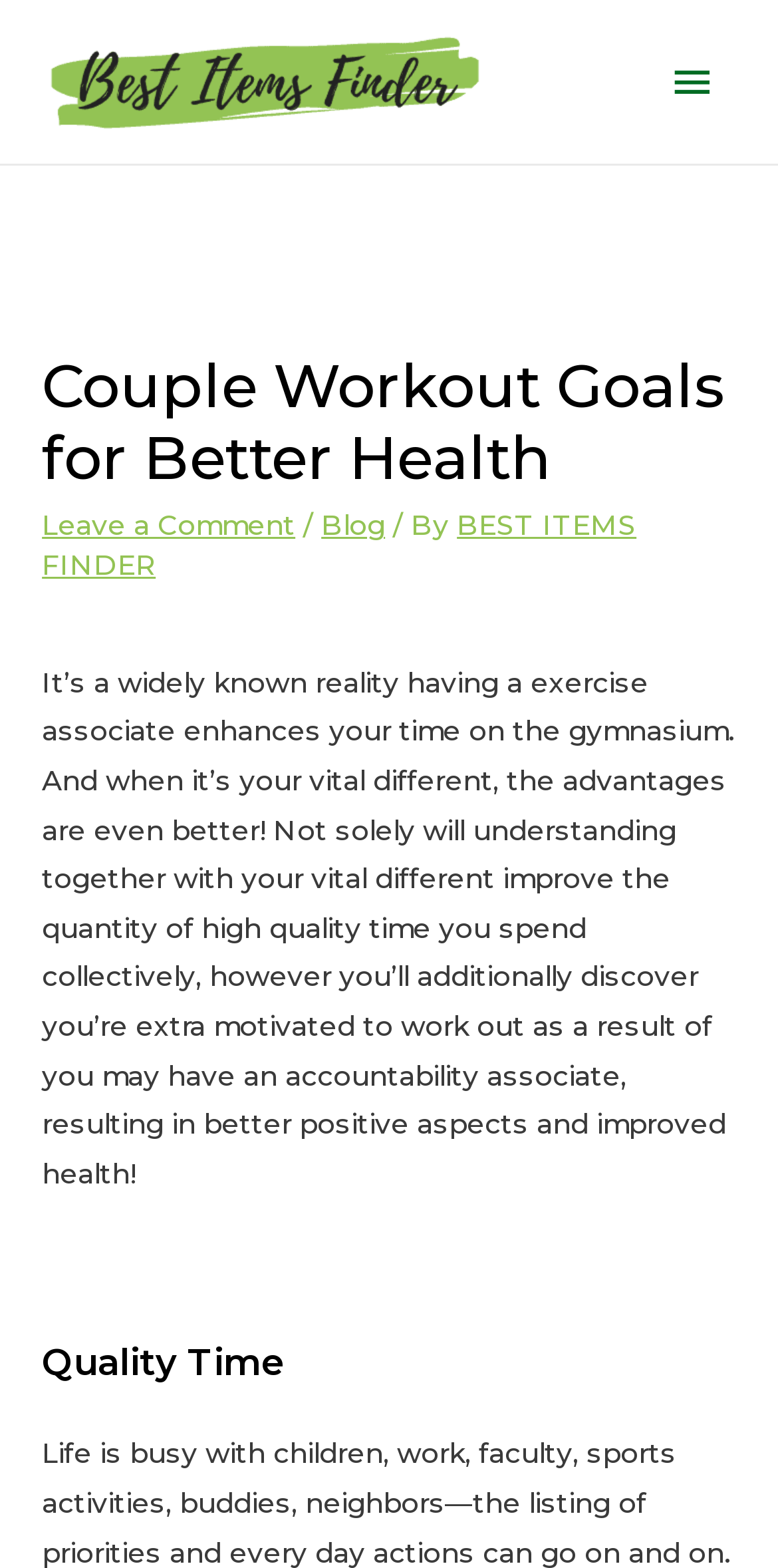Answer the question using only one word or a concise phrase: What is the title of the second section?

Quality Time